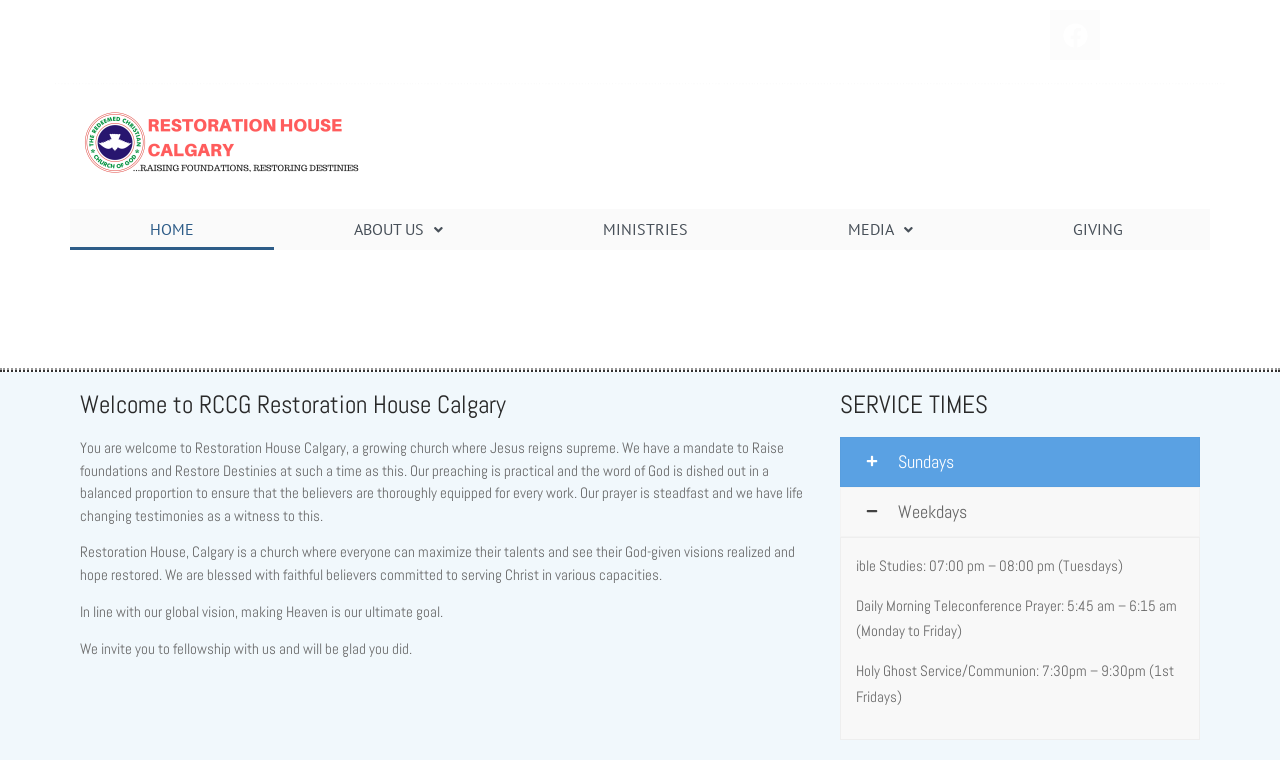Kindly determine the bounding box coordinates of the area that needs to be clicked to fulfill this instruction: "Click Facebook link".

[0.82, 0.013, 0.859, 0.079]